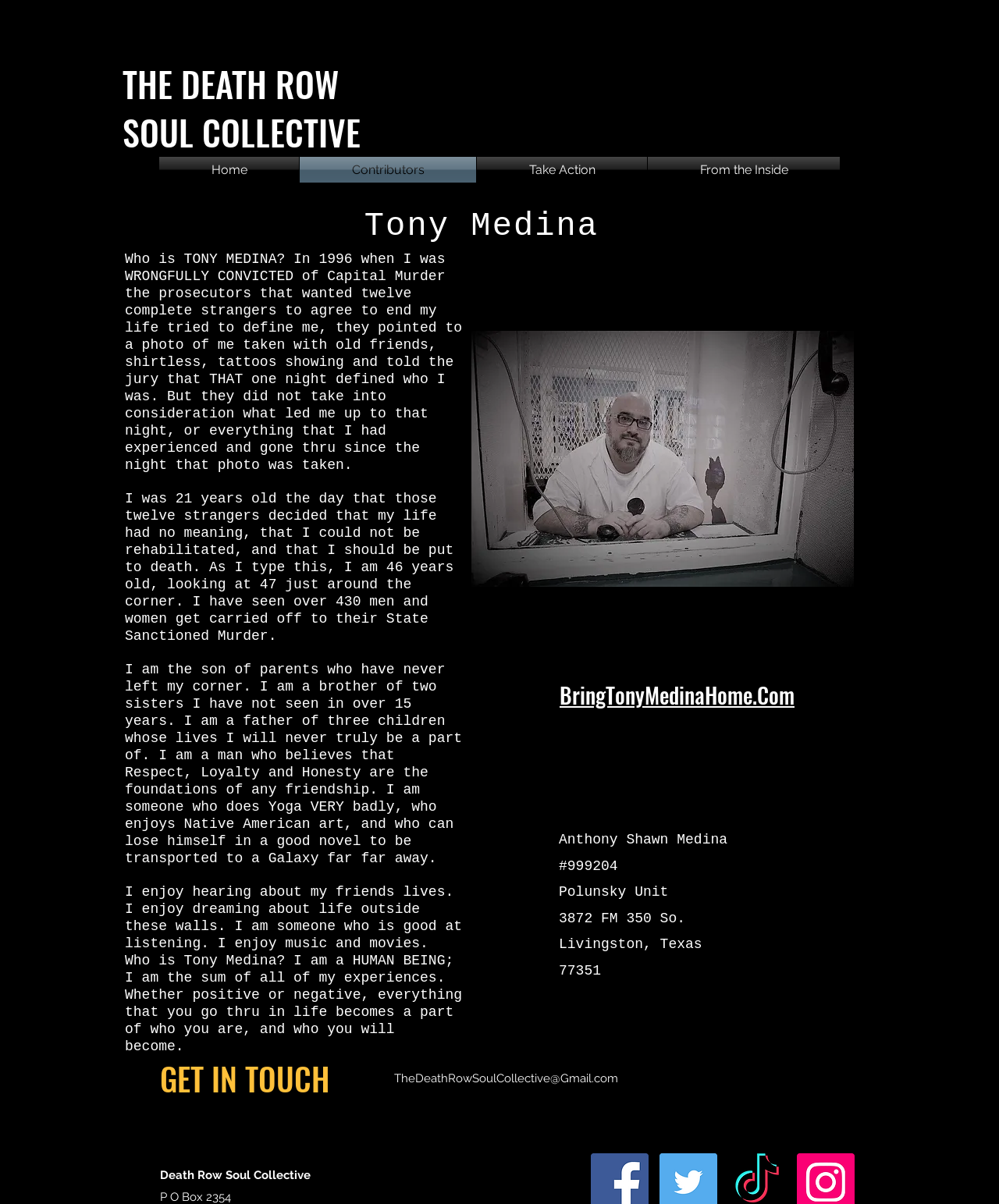What is the email address to get in touch with Tony Medina?
Using the image as a reference, answer the question in detail.

The email address is provided under the 'GET IN TOUCH' heading, allowing visitors to contact Tony Medina.